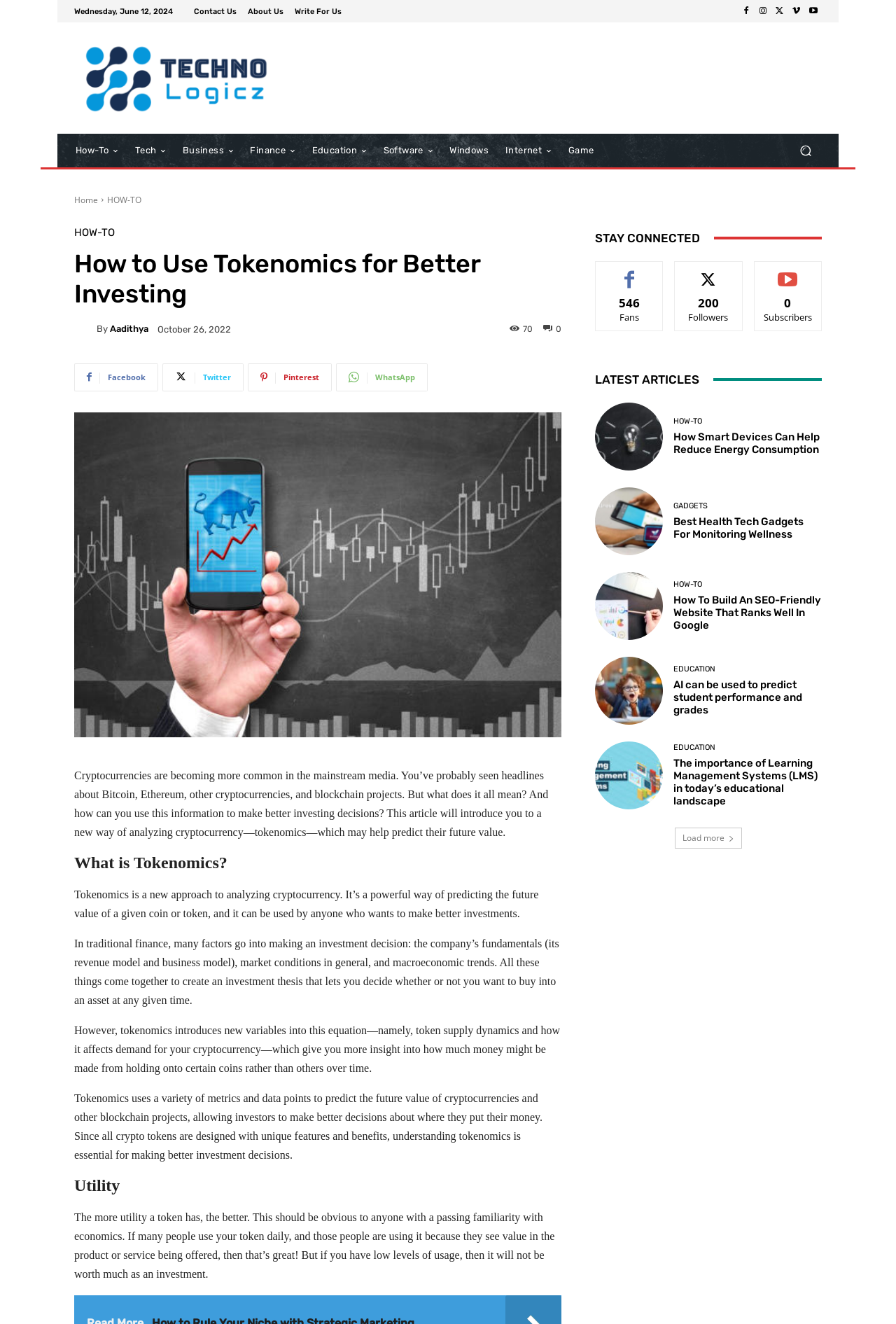Answer the following inquiry with a single word or phrase:
What is the title of the first latest article?

How Smart Devices Can Help Reduce Energy Consumption